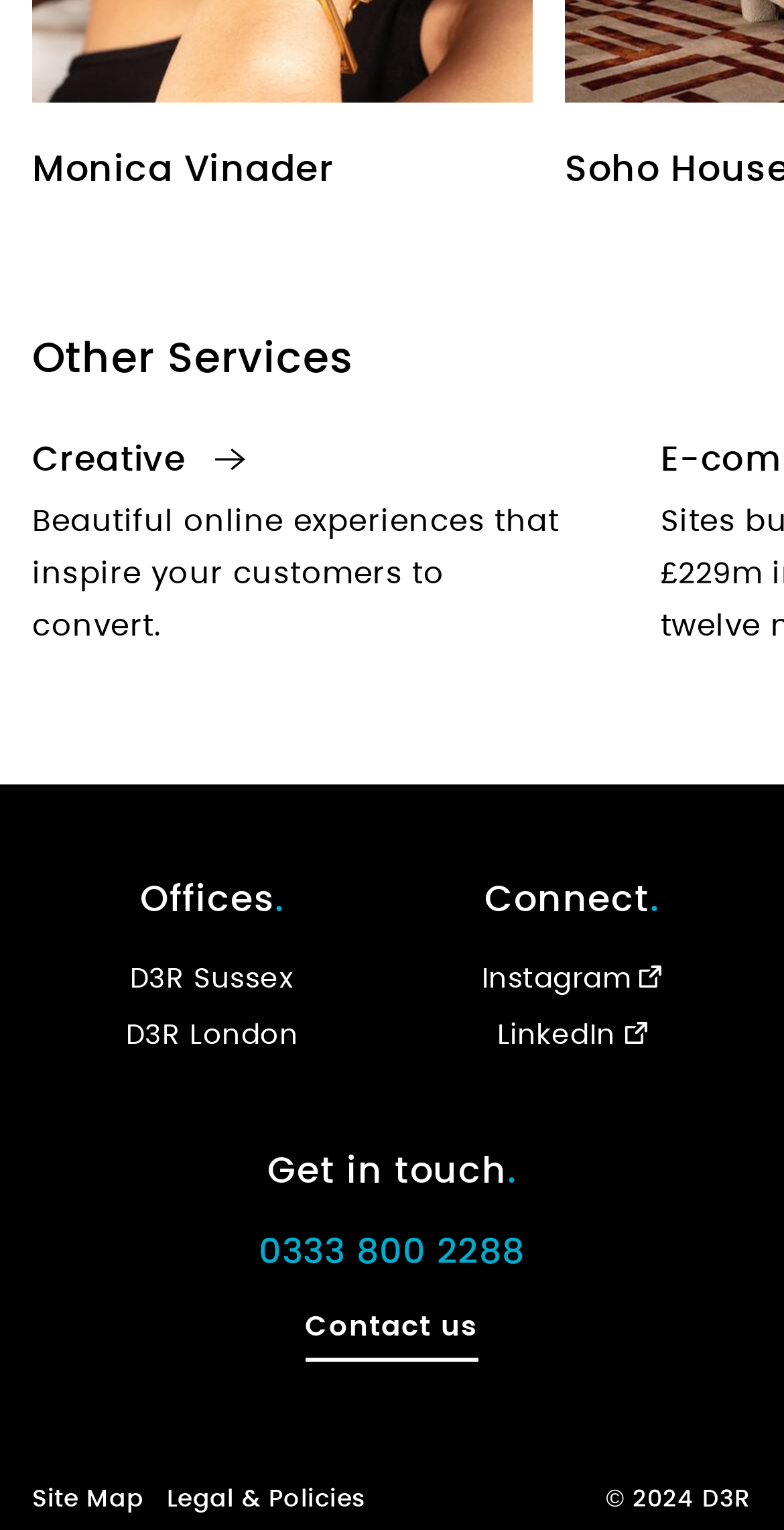Identify the bounding box coordinates of the clickable section necessary to follow the following instruction: "Connect with Instagram". The coordinates should be presented as four float numbers from 0 to 1, i.e., [left, top, right, bottom].

[0.614, 0.629, 0.845, 0.65]